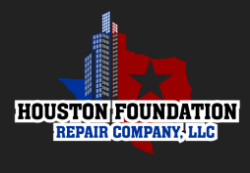What is symbolized by the blue star in the logo?
Answer the question using a single word or phrase, according to the image.

Texas roots